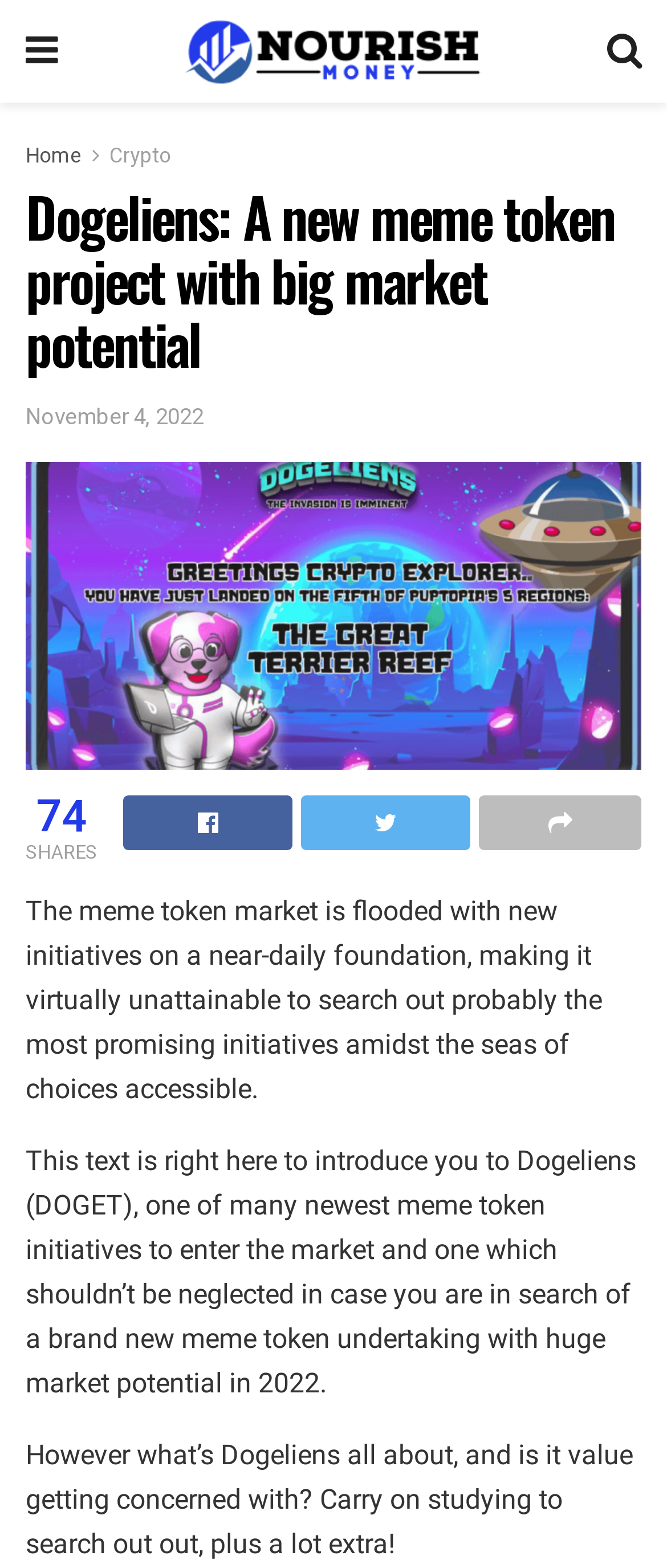Provide a one-word or short-phrase answer to the question:
What is the ticker symbol of Dogeliens?

DOGET